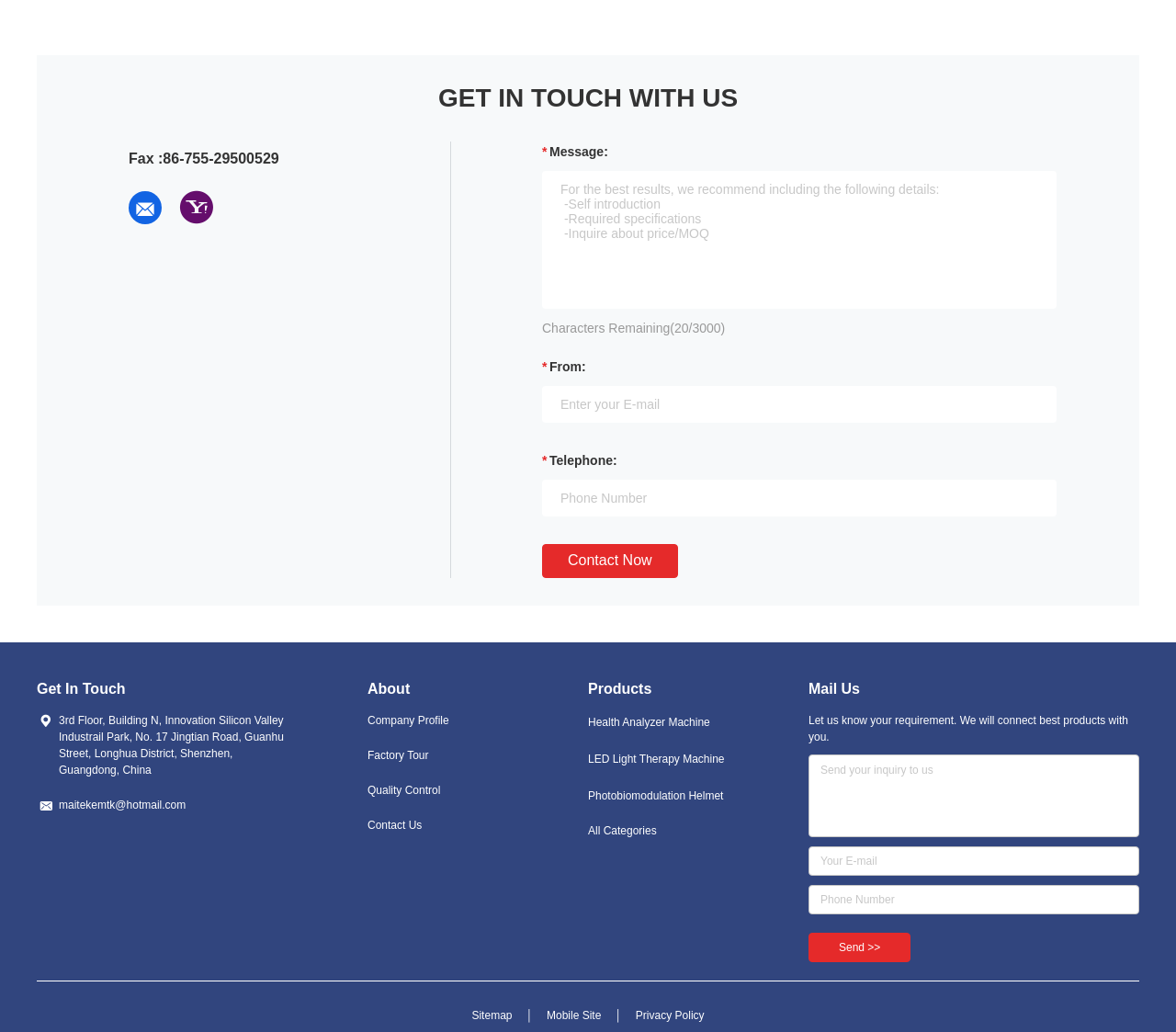Find the bounding box coordinates of the element's region that should be clicked in order to follow the given instruction: "Click the Fax link". The coordinates should consist of four float numbers between 0 and 1, i.e., [left, top, right, bottom].

[0.109, 0.137, 0.139, 0.171]